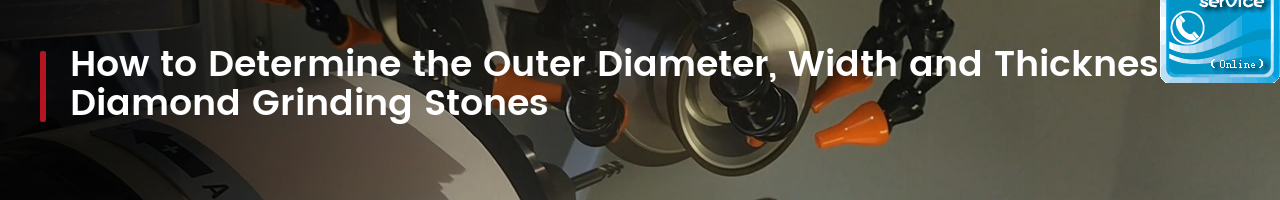Analyze the image and answer the question with as much detail as possible: 
What does the icon on the right indicate?

The customer service icon on the right side of the banner indicates that support is available for inquiries, providing readers with a sense of security and reassurance that they can get help if they have any questions or concerns about the article's topic, which is determining the outer diameter, width, and thickness of diamond grinding stones.